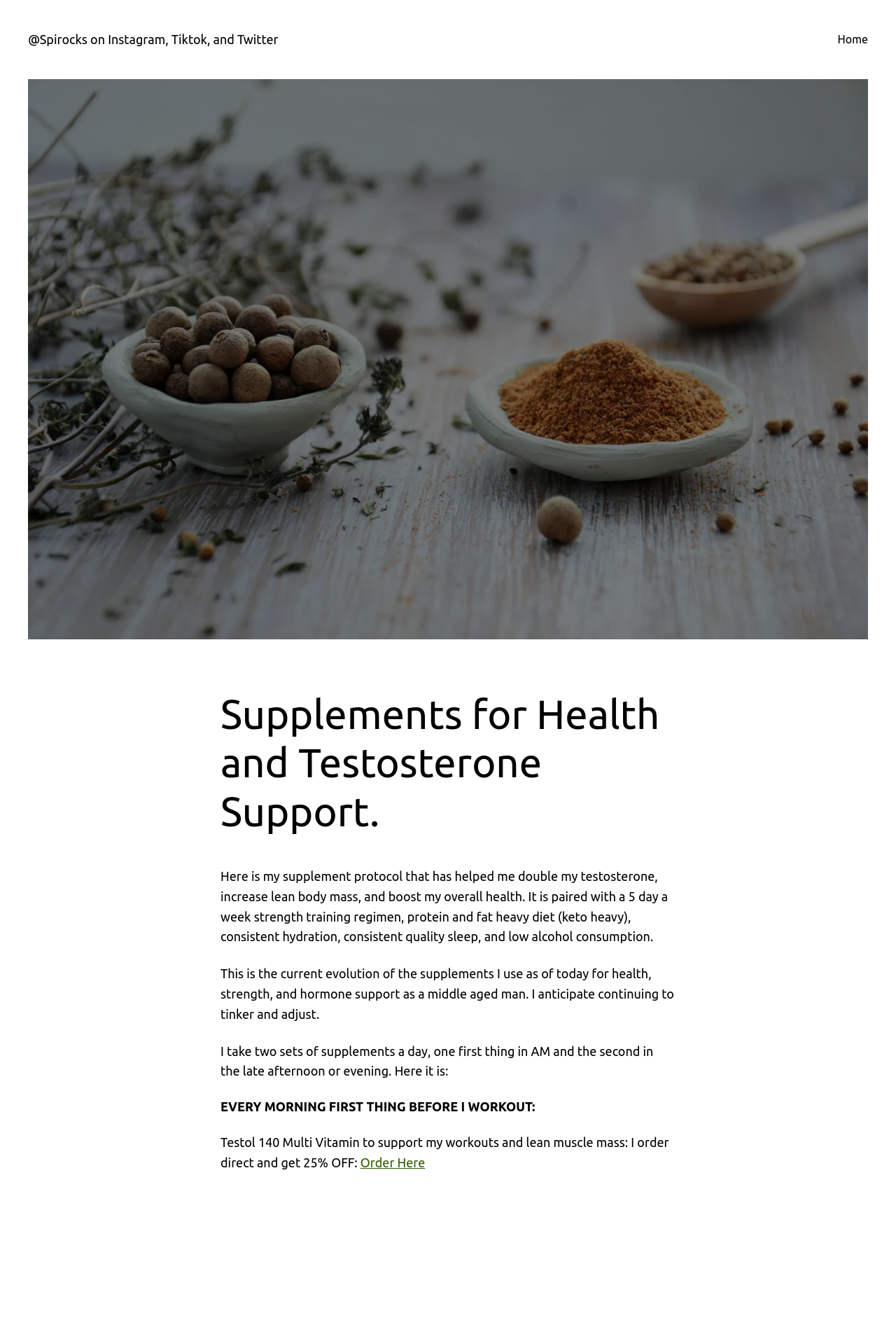What is the name of the multi-vitamin supplement mentioned?
Kindly give a detailed and elaborate answer to the question.

The author mentions taking a multi-vitamin supplement called Testol 140 to support their workouts and lean muscle mass. This is stated in the text 'Testol 140 Multi Vitamin to support my workouts and lean muscle mass'.